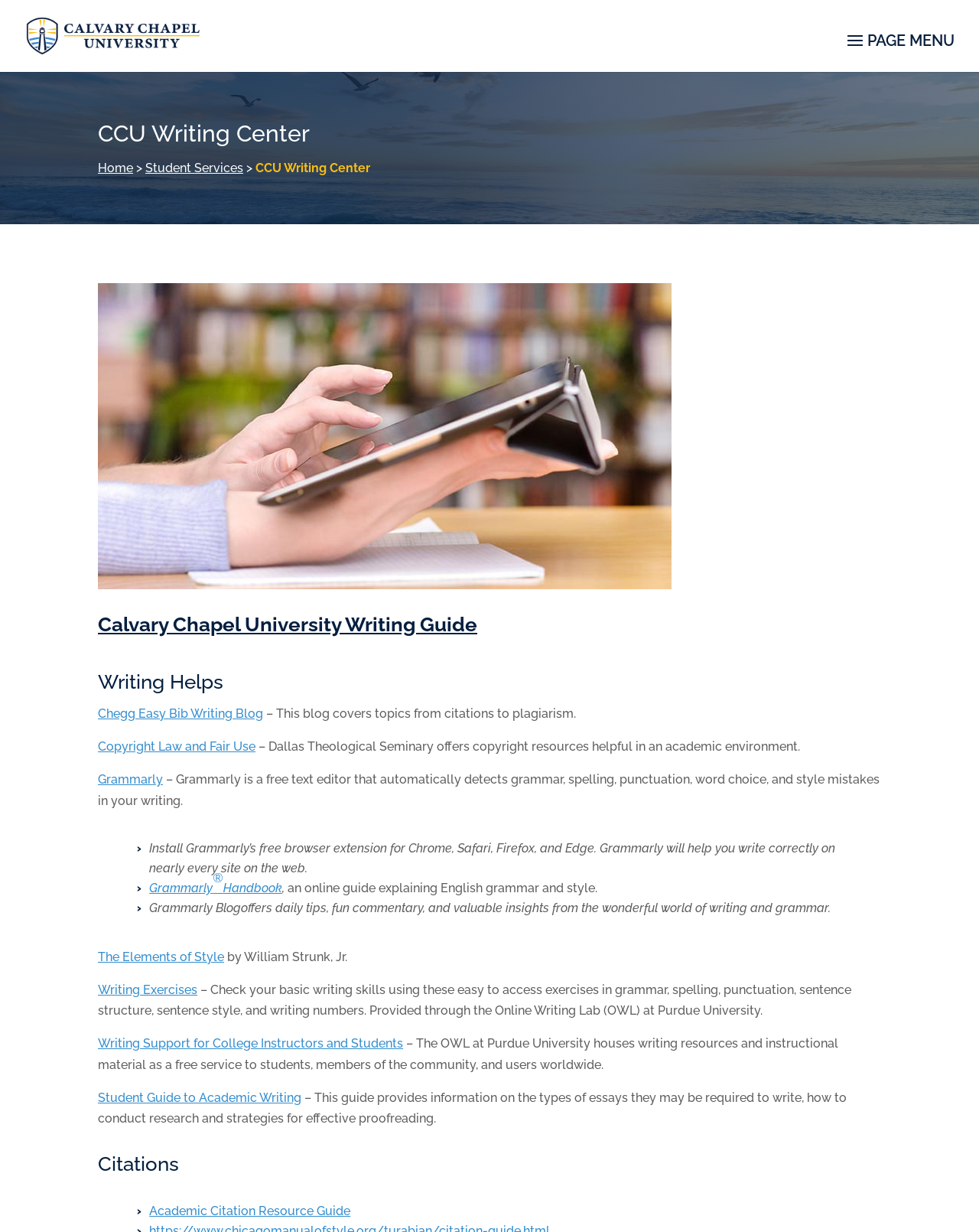Identify the bounding box coordinates for the UI element described as: "Academic Citation Resource Guide".

[0.152, 0.977, 0.358, 0.989]